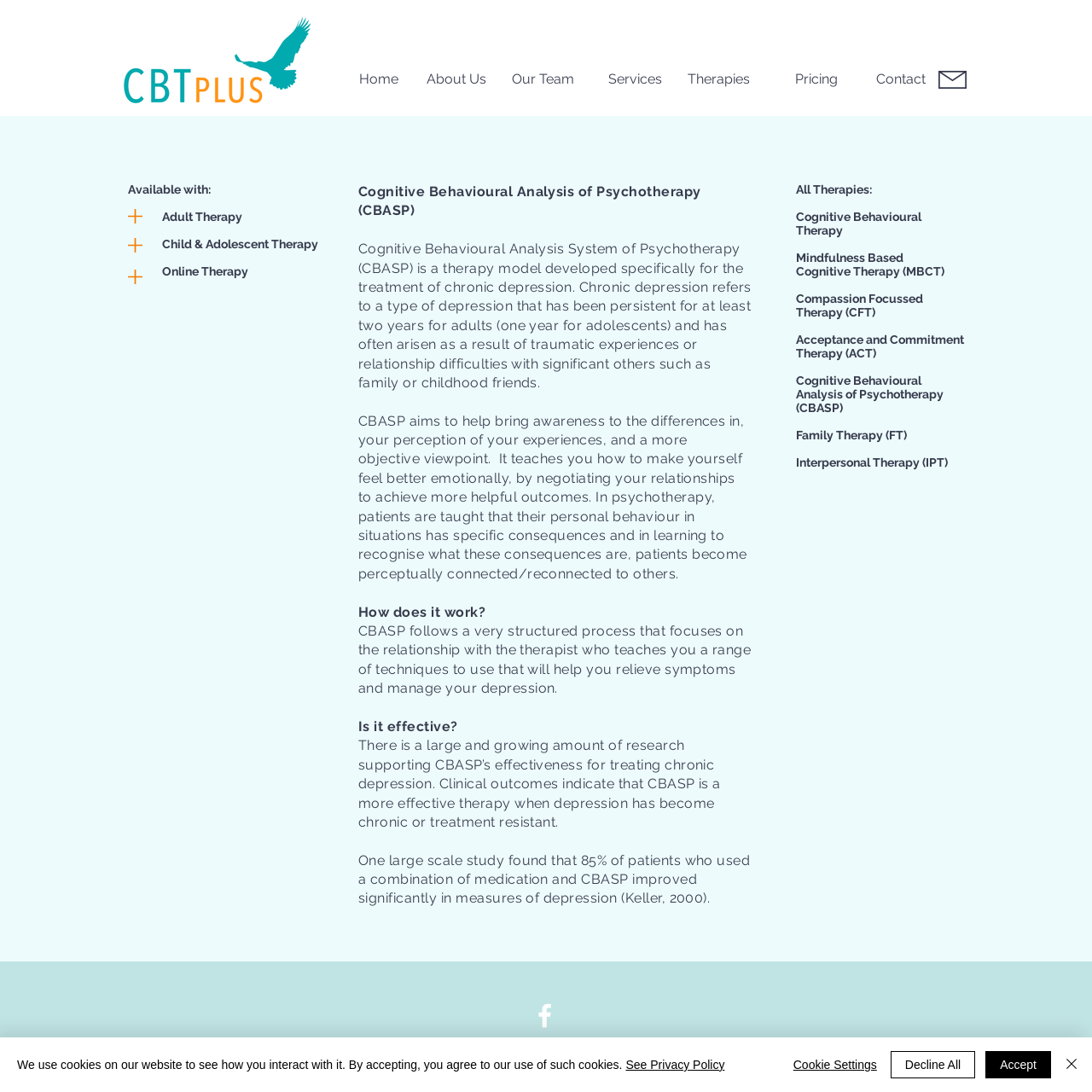What is the focus of CBASP?
Offer a detailed and full explanation in response to the question.

According to the webpage, CBASP is a therapy model developed specifically for the treatment of chronic depression, which refers to a type of depression that has been persistent for at least two years for adults (one year for adolescents) and has often arisen as a result of traumatic experiences or relationship difficulties with significant others such as family or childhood friends.